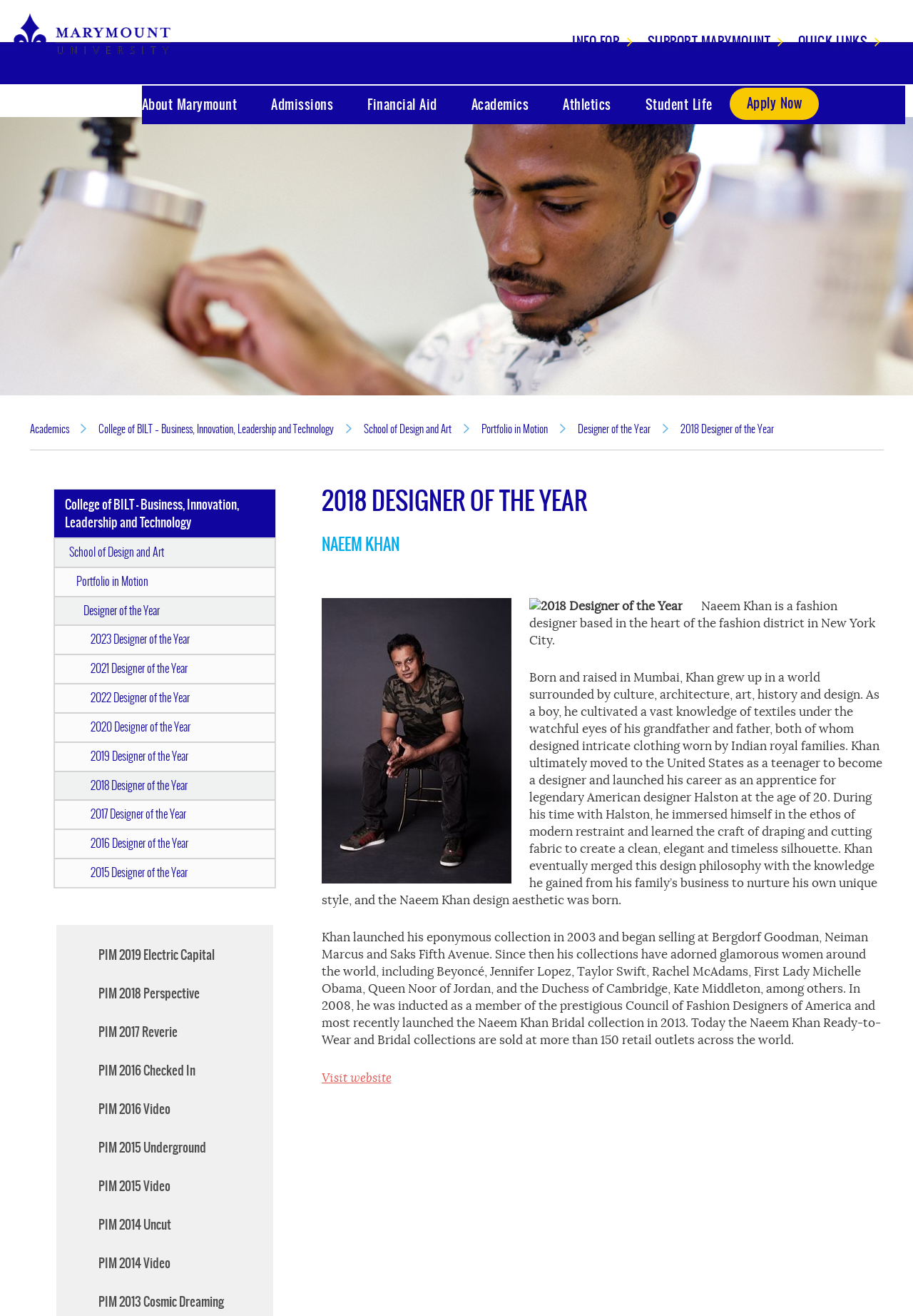Please predict the bounding box coordinates (top-left x, top-left y, bottom-right x, bottom-right y) for the UI element in the screenshot that fits the description: Designer of the Year

[0.059, 0.453, 0.302, 0.475]